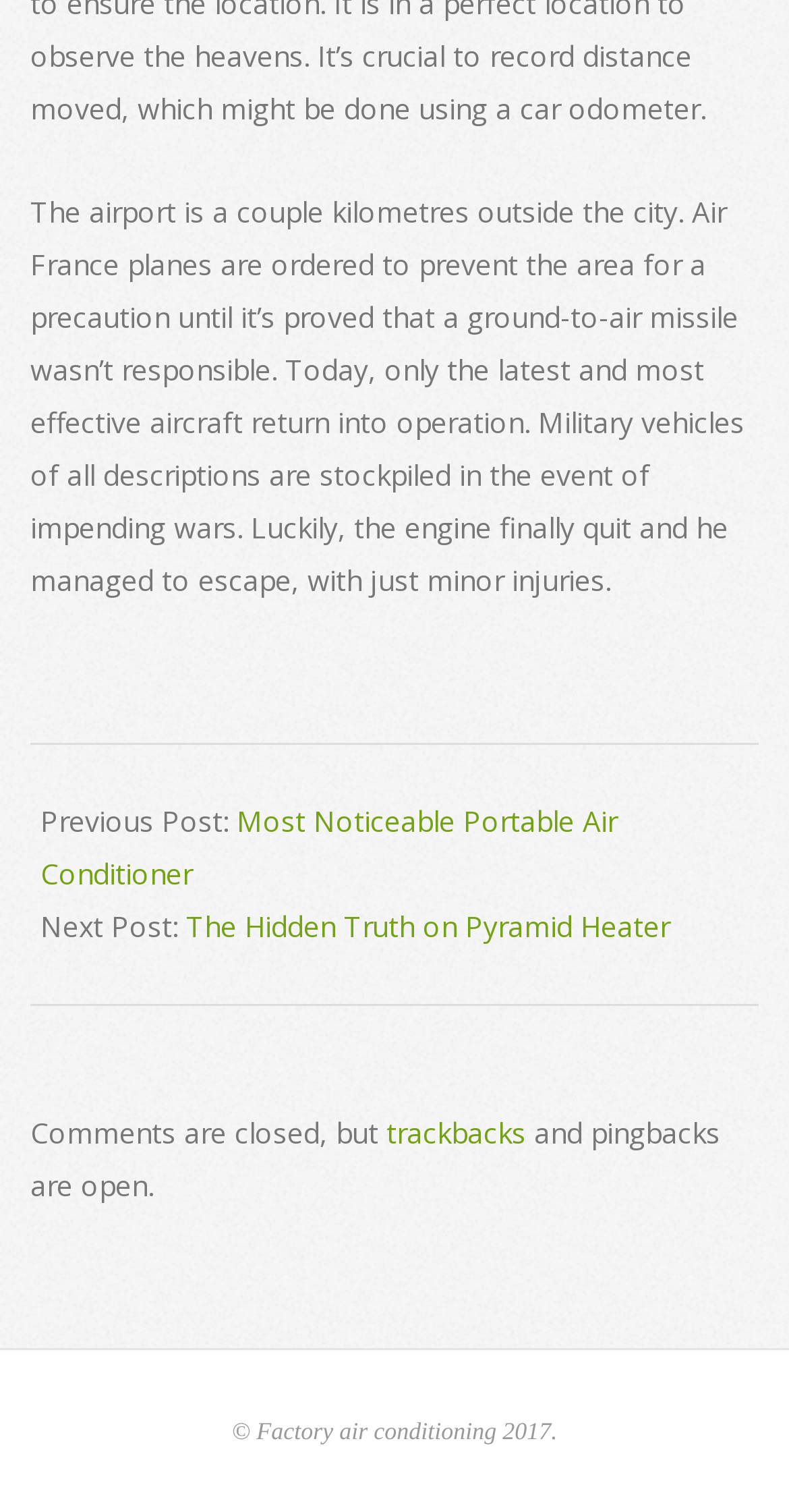Given the description "trackbacks", provide the bounding box coordinates of the corresponding UI element.

[0.49, 0.736, 0.667, 0.761]